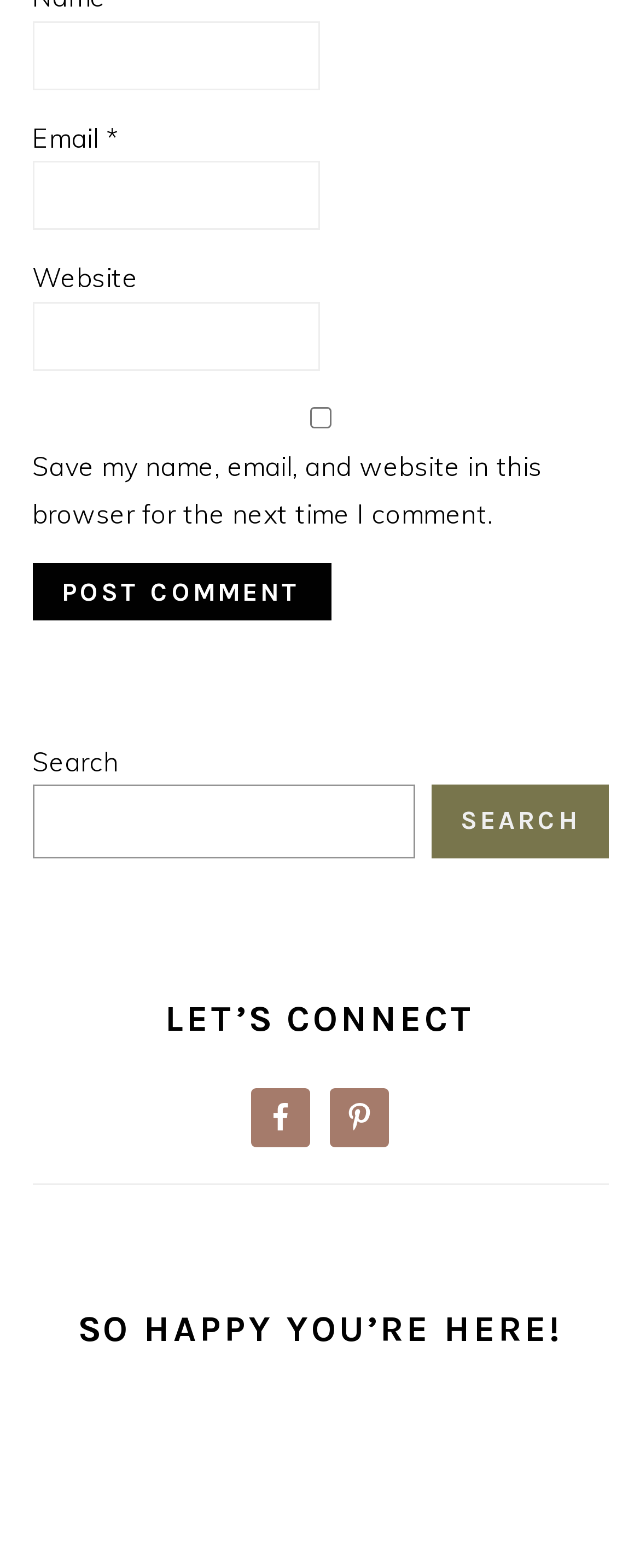Identify the bounding box coordinates of the area you need to click to perform the following instruction: "Visit Facebook".

[0.392, 0.694, 0.485, 0.732]